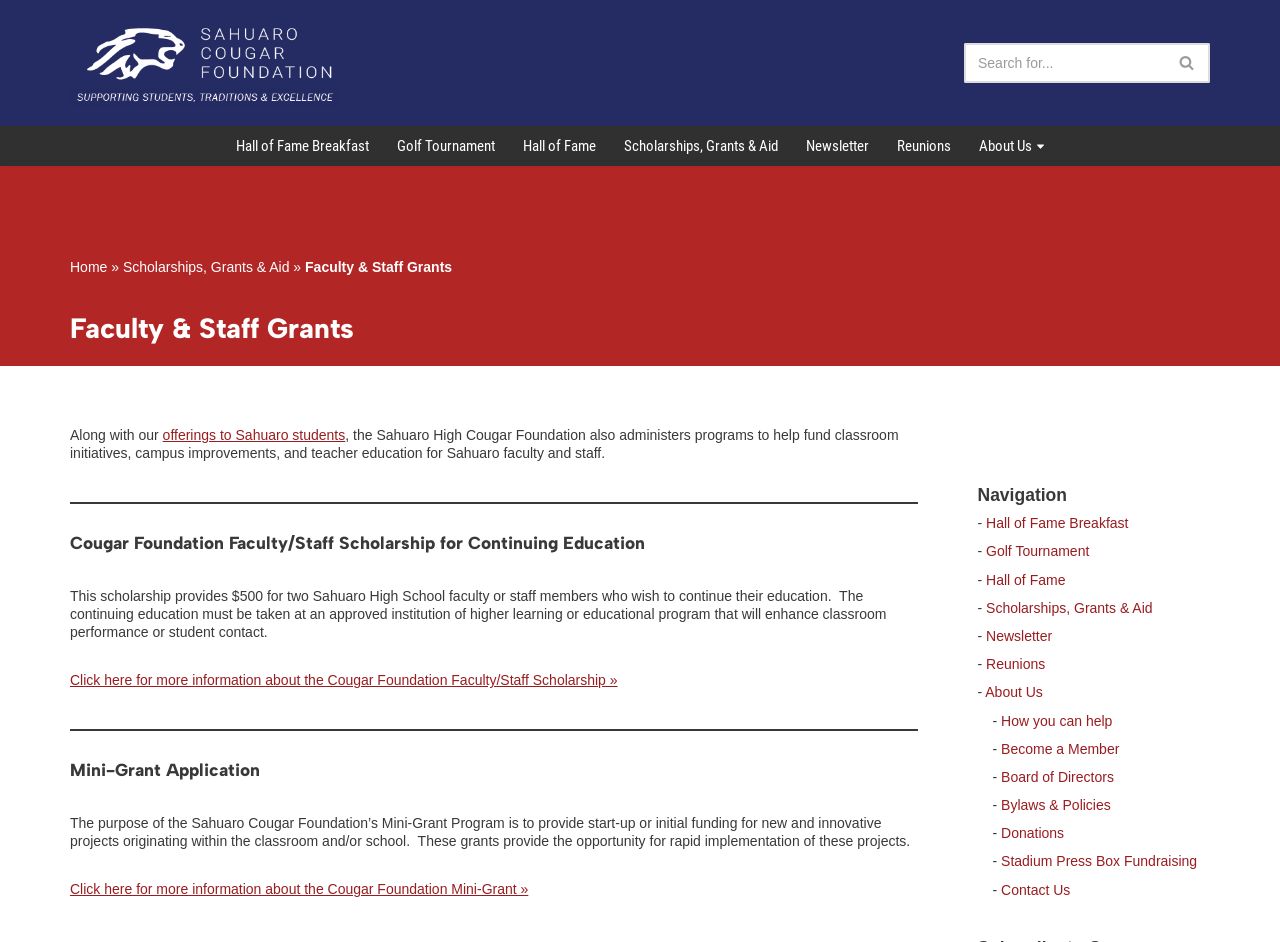Specify the bounding box coordinates of the area to click in order to follow the given instruction: "Get information about Mini-Grant Application."

[0.055, 0.935, 0.413, 0.952]